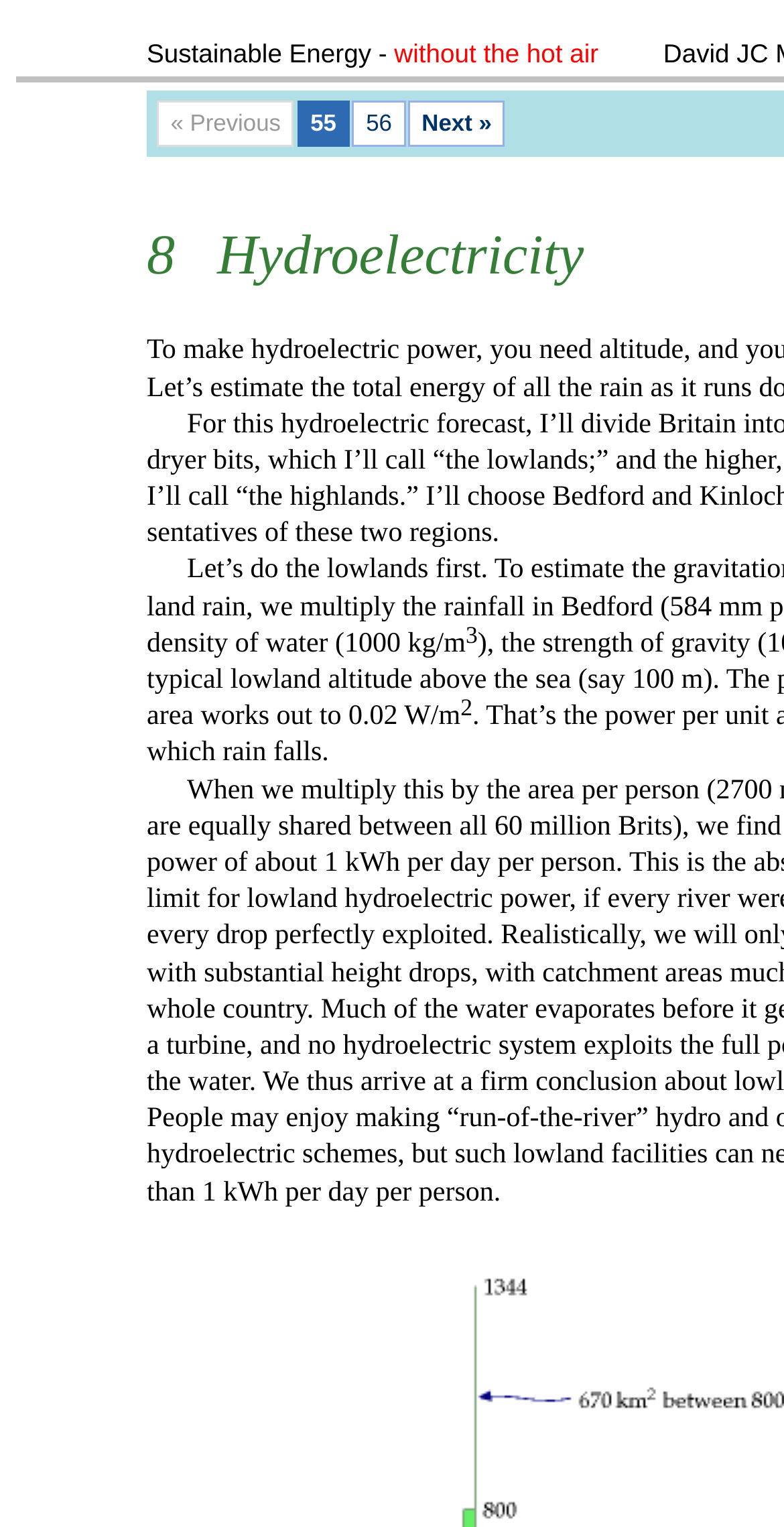Create a detailed summary of all the visual and textual information on the webpage.

The webpage appears to be a digital book or academic page, specifically Chapter 8, Page 55, focused on Sustainable Energy. At the top, there are navigation links: "« Previous" on the left and "56" and "Next »" on the right, allowing users to move between pages.

The main content of the page consists of several paragraphs of text, which seem to be discussing energy-related topics. The text is dense and includes scientific notation, such as superscripts. The paragraphs are positioned in the middle of the page, with no clear headings or titles.

The text discusses topics like the density of water, area, and energy output, with specific values and units mentioned. For example, one sentence mentions "density of water (1000 kg/m" with a superscript "3" attached. Another sentence talks about an "area works out to 0.02 W/m" with another superscript. The text also mentions "which rain falls" and "than 1 kWh per day per person."

Overall, the page appears to be a detailed, technical discussion of sustainable energy, likely from an academic or educational source.